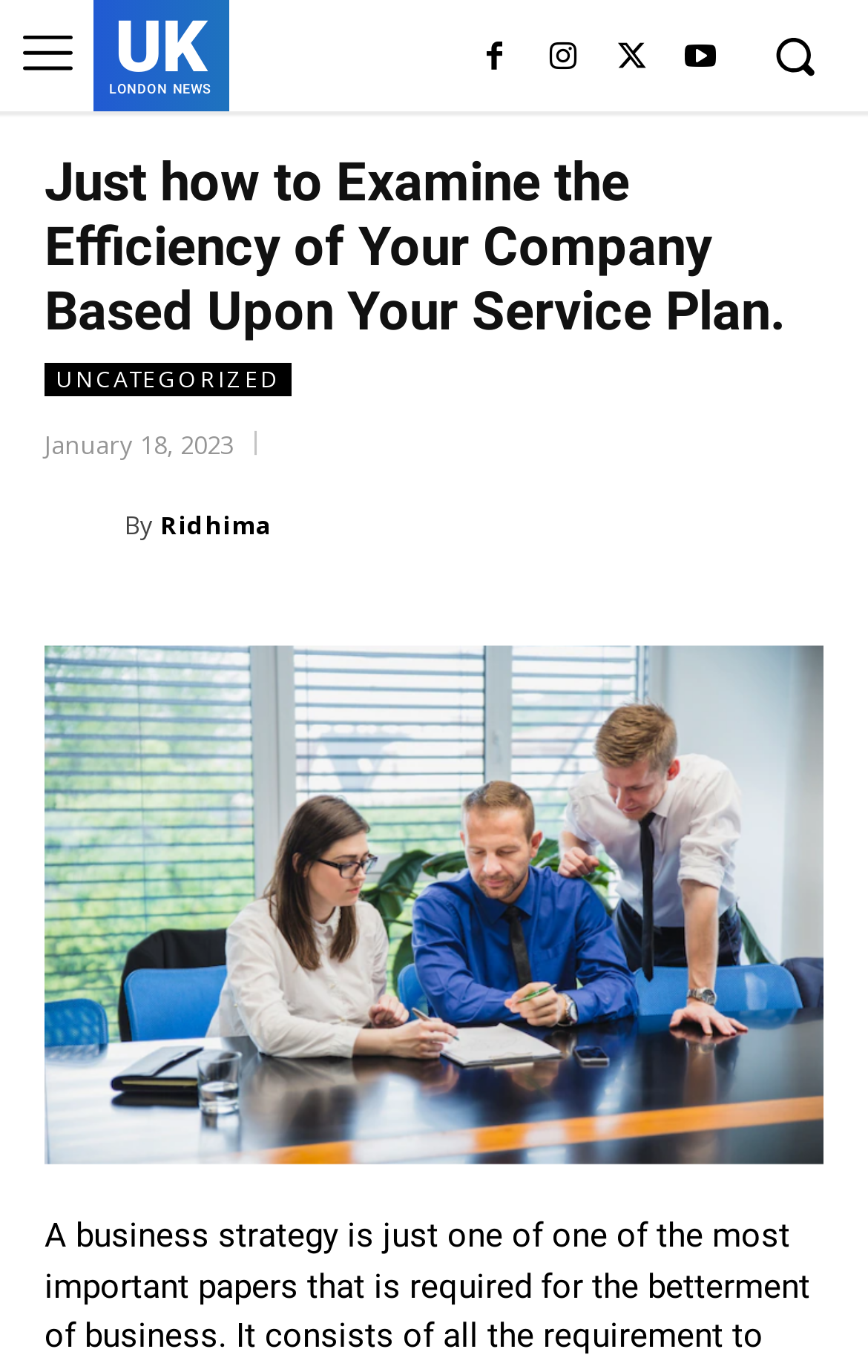Given the description "Instagram", determine the bounding box of the corresponding UI element.

[0.609, 0.018, 0.688, 0.068]